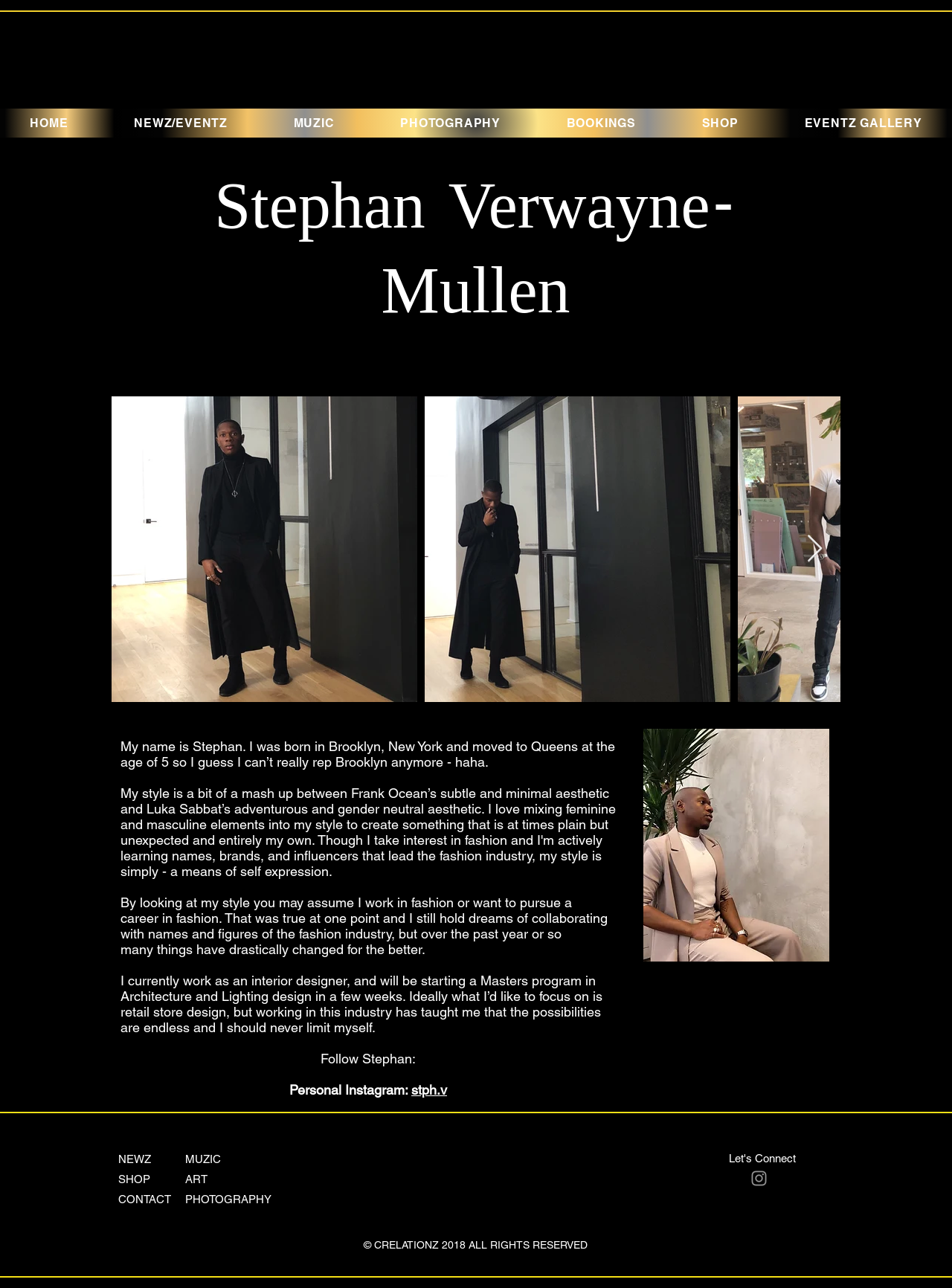Show me the bounding box coordinates of the clickable region to achieve the task as per the instruction: "click the link at the top right".

None